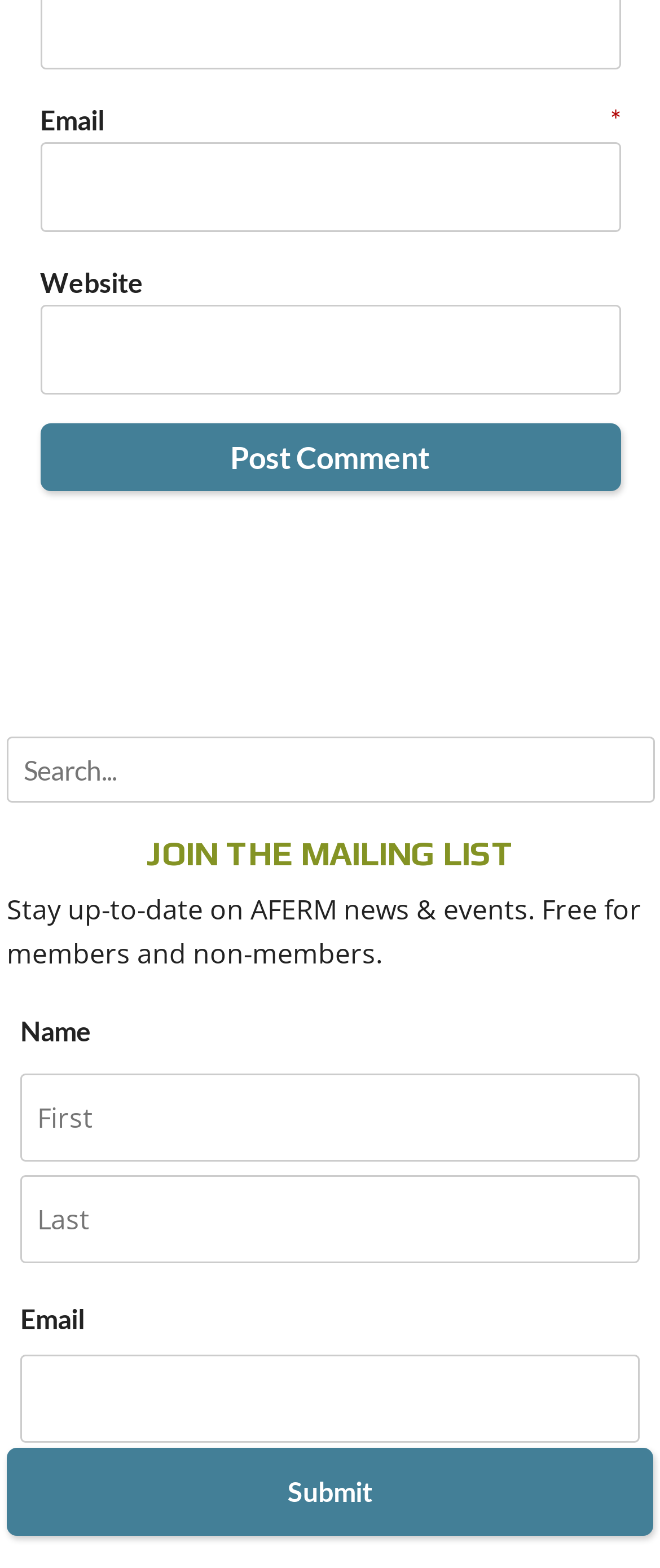Bounding box coordinates must be specified in the format (top-left x, top-left y, bottom-right x, bottom-right y). All values should be floating point numbers between 0 and 1. What are the bounding box coordinates of the UI element described as: name="submit" value="Post Comment"

[0.06, 0.27, 0.94, 0.313]